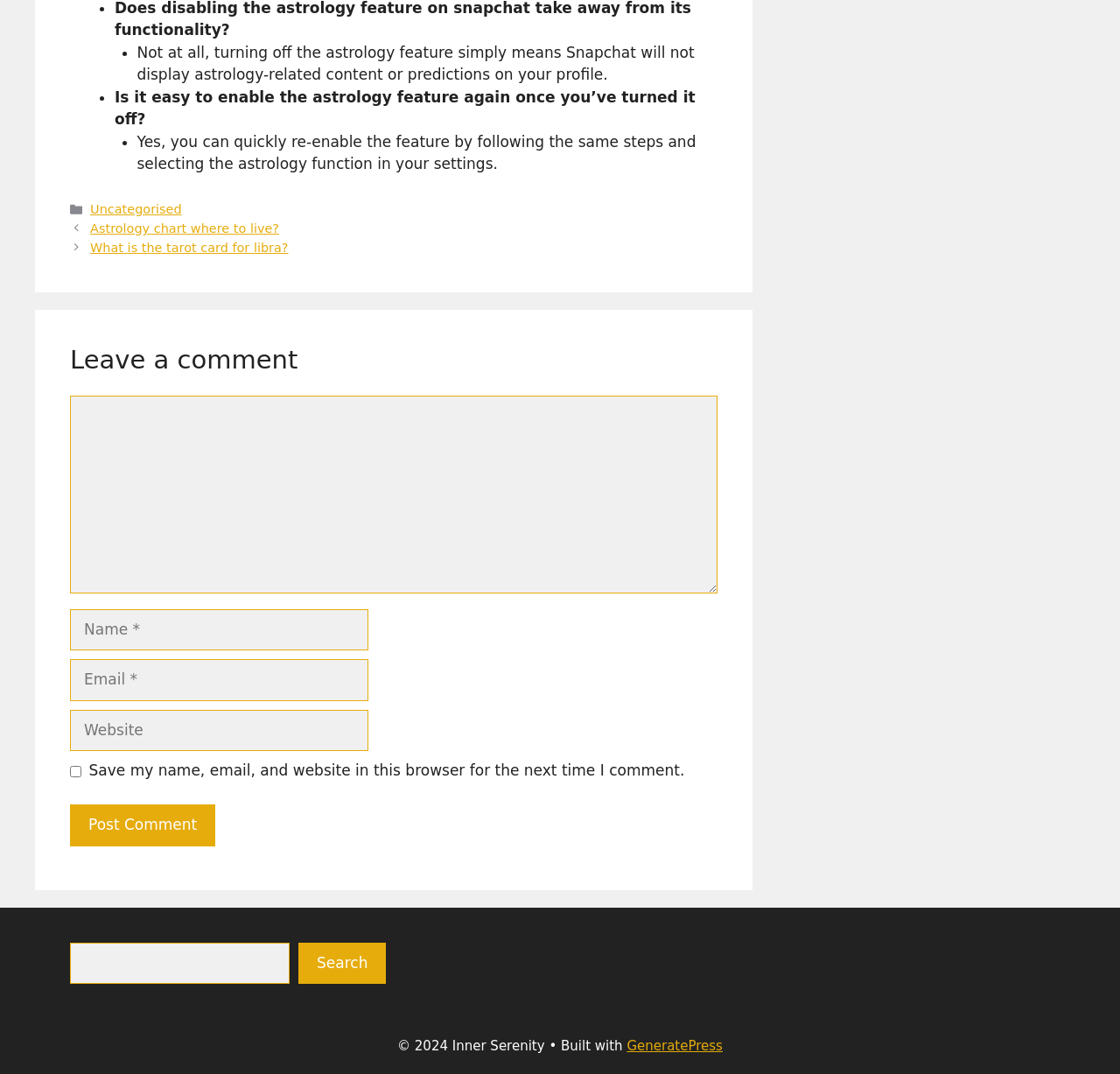What is the copyright year of the website?
Please respond to the question thoroughly and include all relevant details.

I found the copyright information '© 2024 Inner Serenity' at the bottom of the webpage, which indicates that the website's copyright year is 2024.